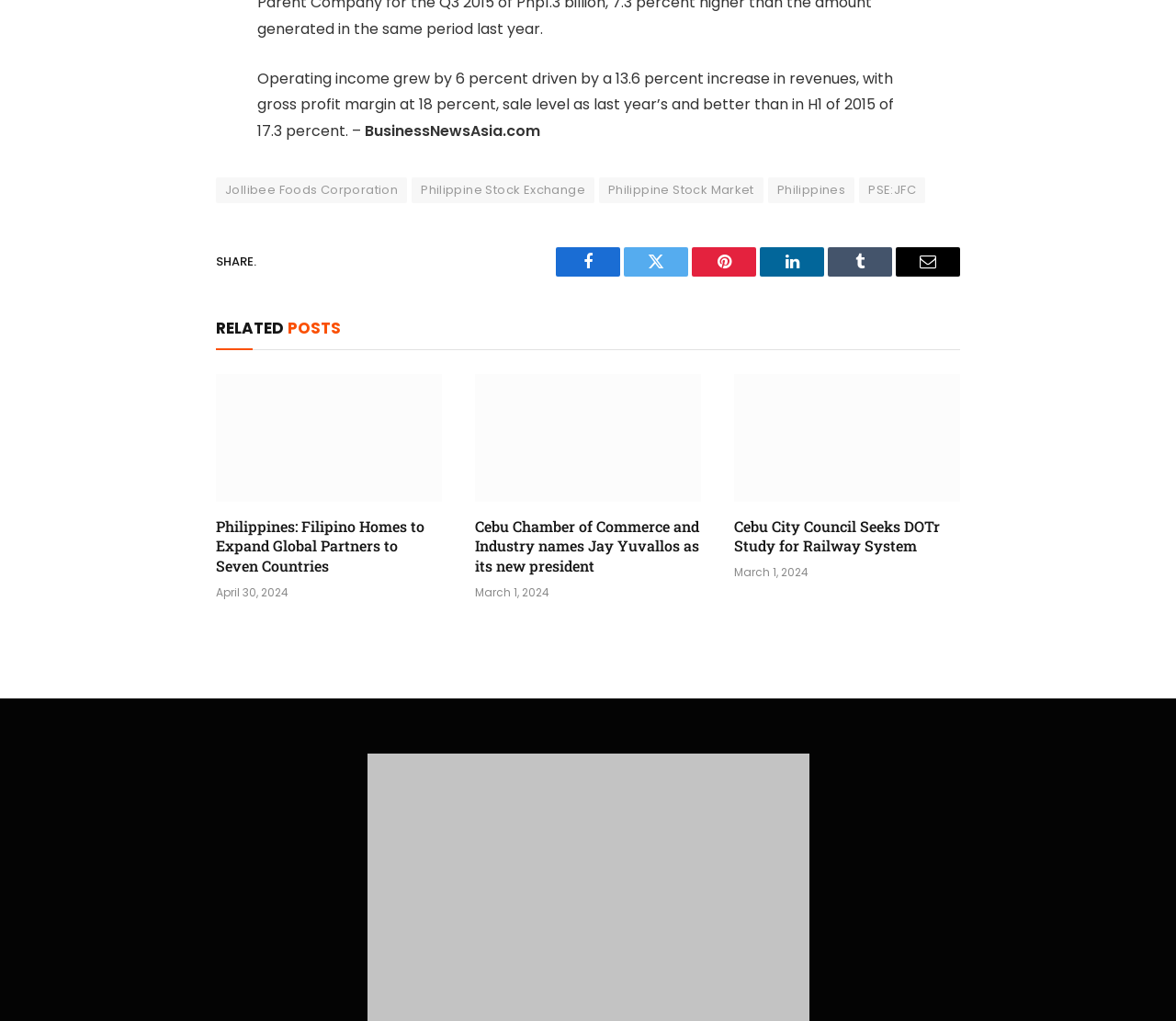Determine the bounding box coordinates of the region to click in order to accomplish the following instruction: "View Cebu City Council Seeks DOTr Study for Railway System". Provide the coordinates as four float numbers between 0 and 1, specifically [left, top, right, bottom].

[0.624, 0.506, 0.816, 0.545]